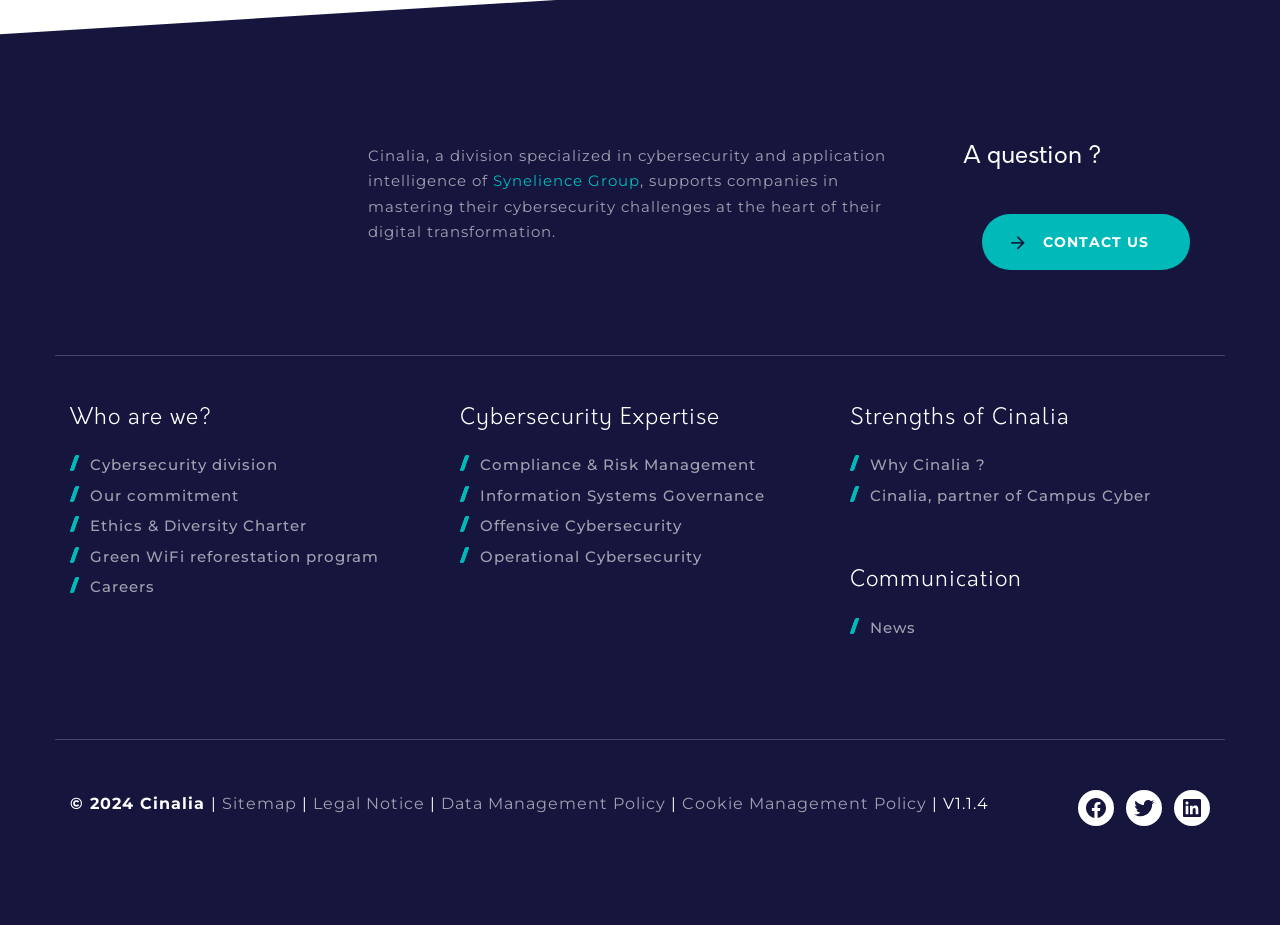Using the image as a reference, answer the following question in as much detail as possible:
What is the main focus of Cinalia?

The webpage mentions 'Cinalia, a division specialized in cybersecurity and application intelligence of' in the StaticText element with a bounding box coordinate of [0.287, 0.157, 0.692, 0.206]. This suggests that cybersecurity is the main focus of Cinalia.